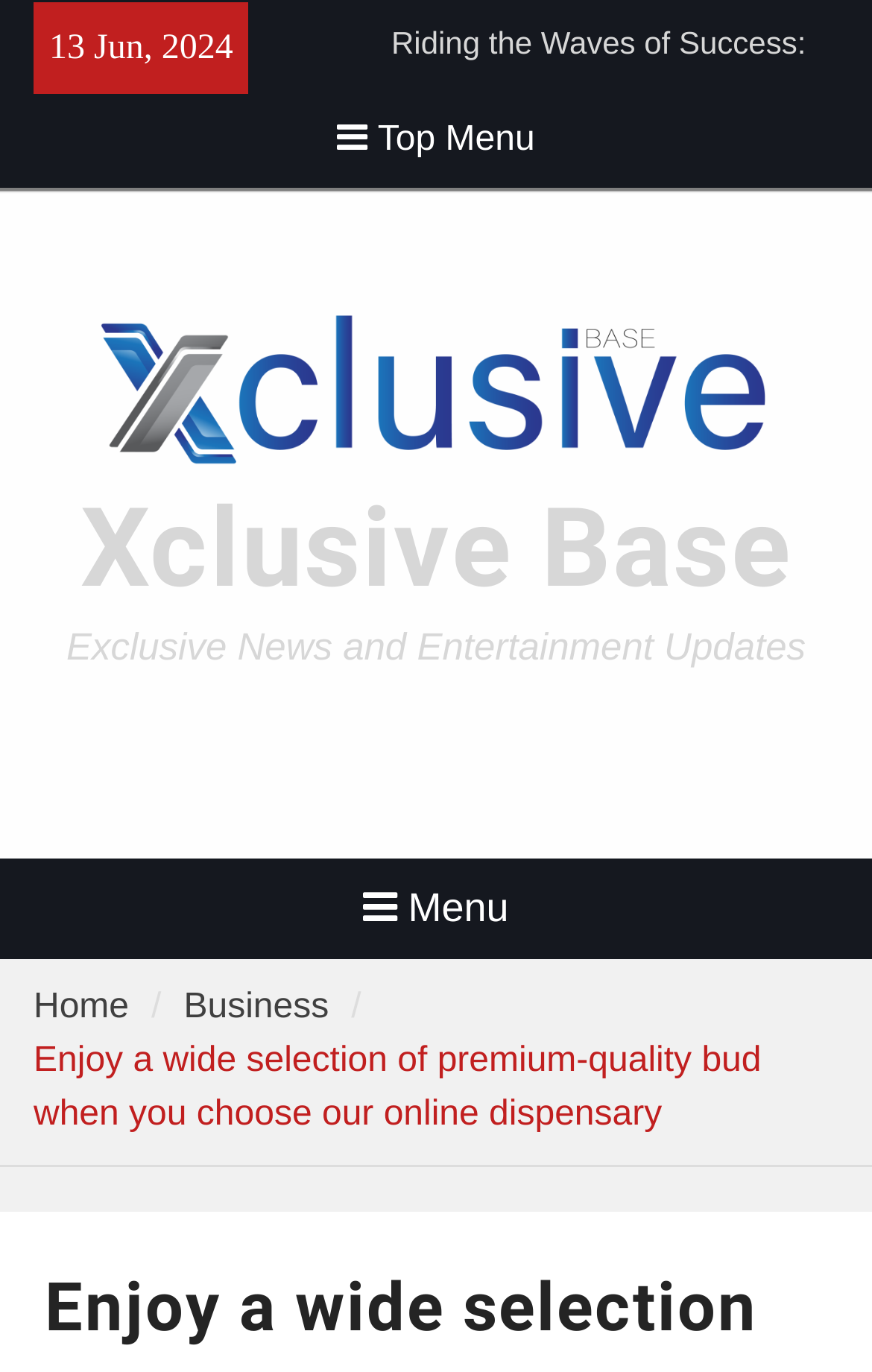What is the name of the online dispensary?
Offer a detailed and exhaustive answer to the question.

I found the name 'Xclusive Base' mentioned multiple times on the webpage, including in the title of the webpage, the logo, and the links. It is likely the name of the online dispensary.